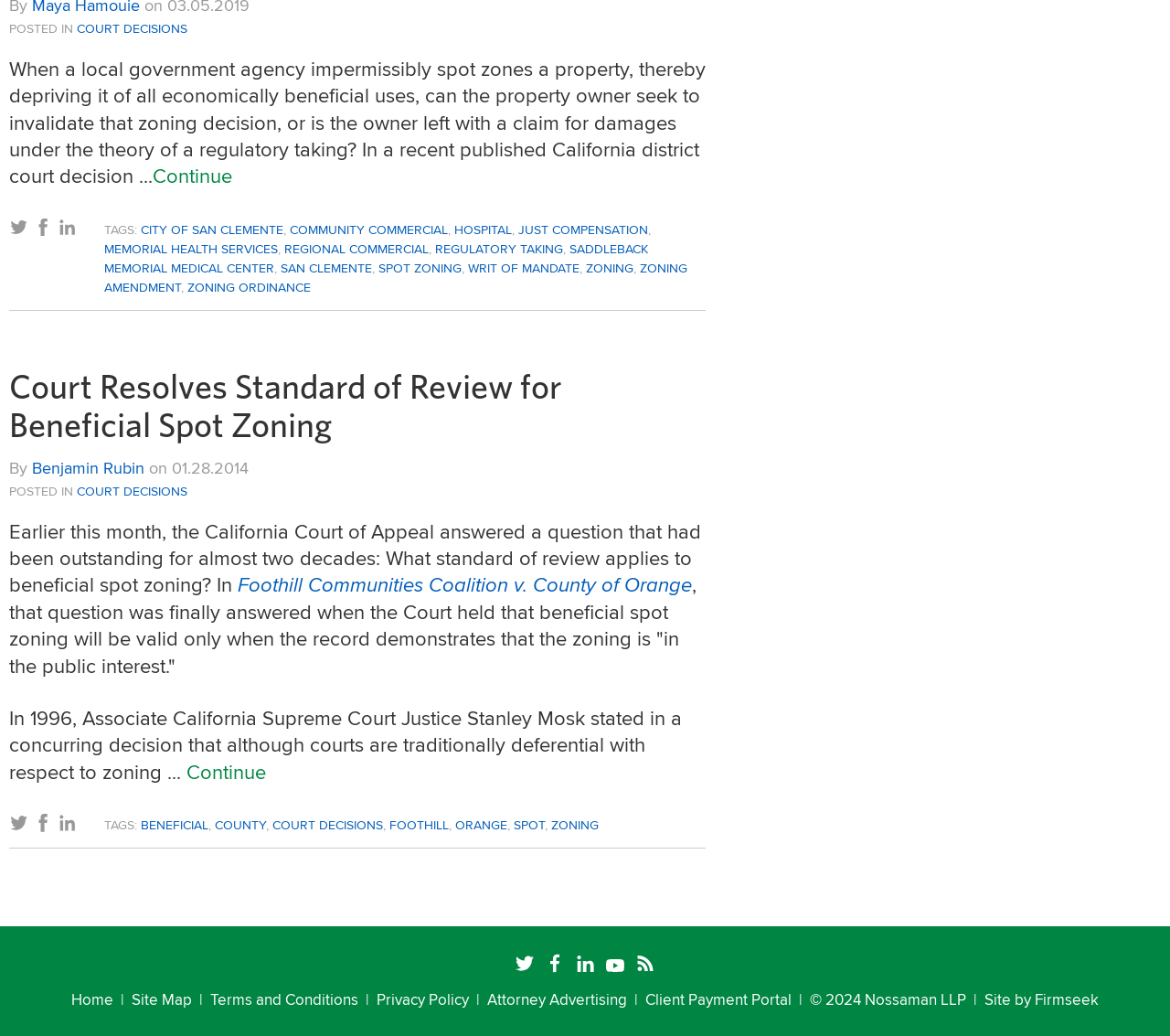Please provide a one-word or phrase answer to the question: 
What is the topic of the article?

Court Decisions